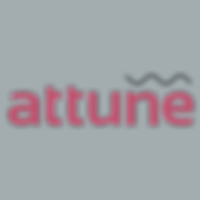What is the significance of the wavy accents?
Please respond to the question with a detailed and thorough explanation.

The caption explains that the wavy accents in the ATTUNE logo evoke a sense of fluidity and connection, which is likely related to the brand's commitment to harmony and alignment.